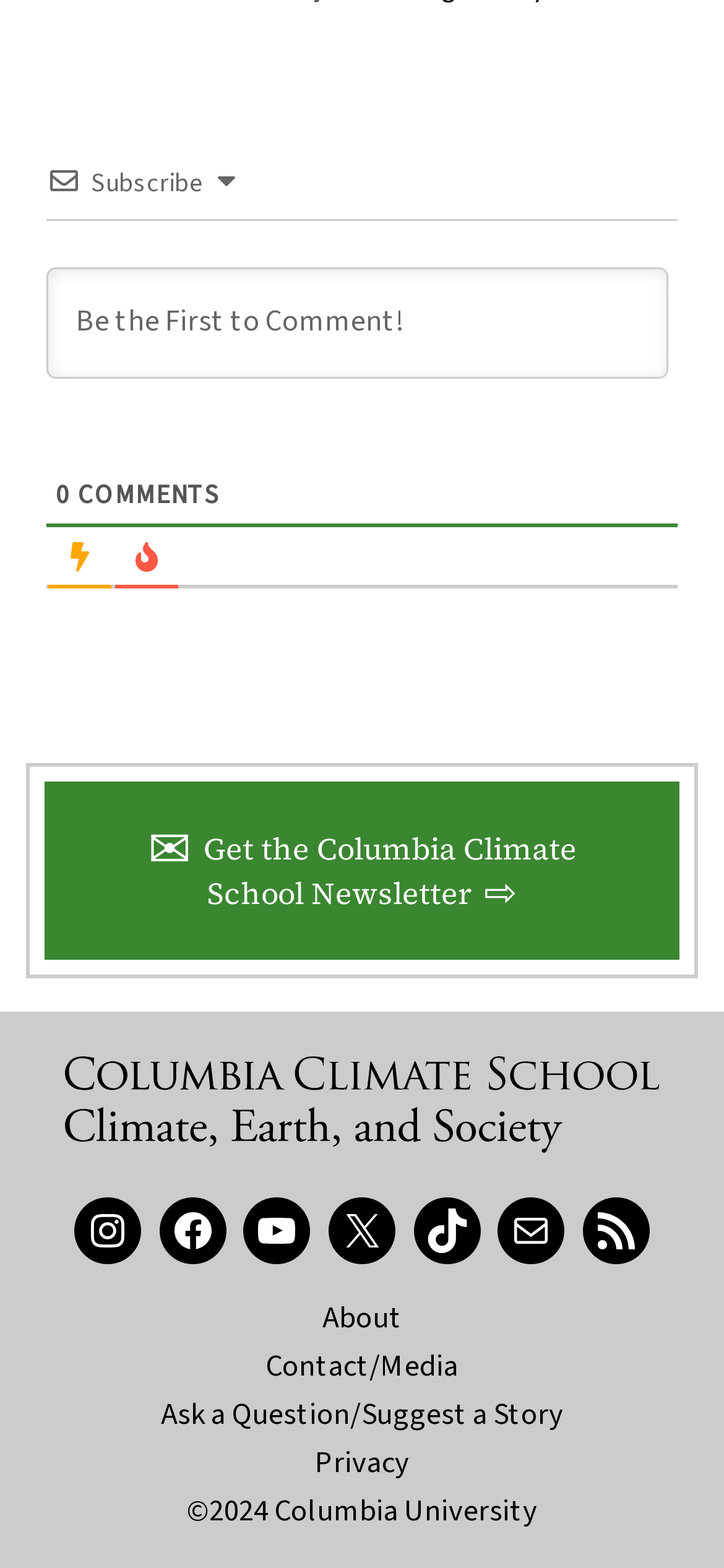What is the title of the figure?
Could you give a comprehensive explanation in response to this question?

The title of the figure is 'Columbia Climate School: Climate, Earth, and Society', which can be inferred from the link and image located at the middle of the webpage.